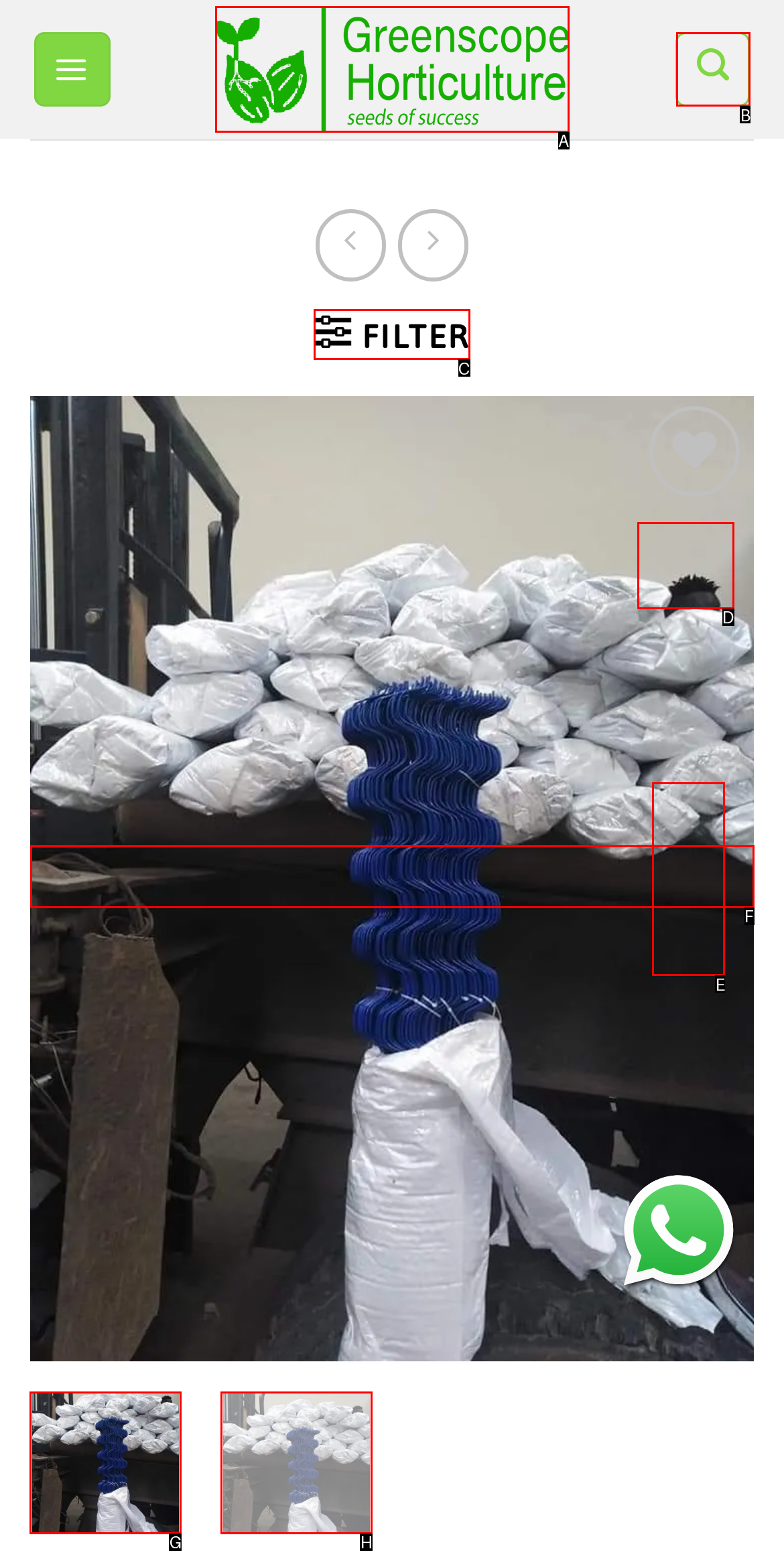Find the option that fits the given description: aria-label="Search"
Answer with the letter representing the correct choice directly.

B